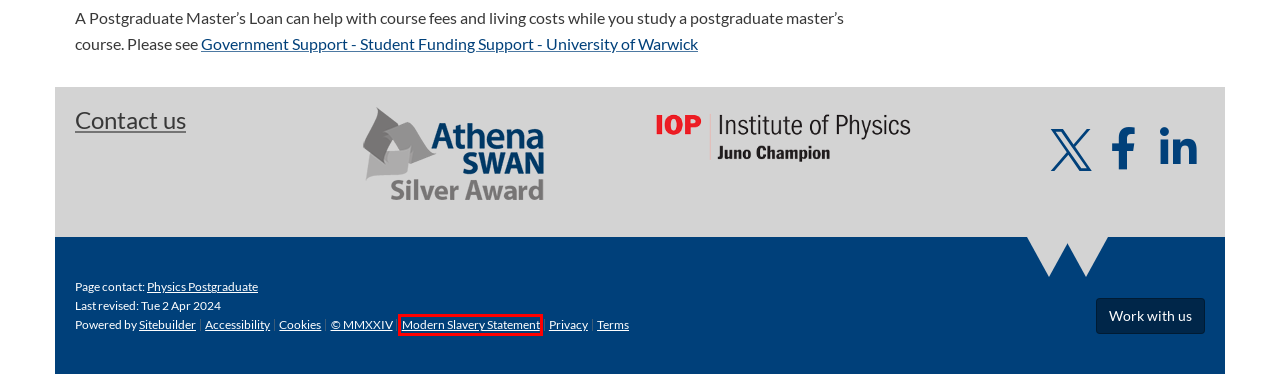Given a screenshot of a webpage with a red bounding box highlighting a UI element, determine which webpage description best matches the new webpage that appears after clicking the highlighted element. Here are the candidates:
A. Terms of use, University of Warwick web site
B. Career Opportunities
C. SiteBuilder - Web Publishing - IT Services
D. Athena Swan Charter | Advance HE
E. Use of cookies on warwick.ac.uk (Warwick web site)
F. Modern Slavery Act
G. Government Support - Student Funding Support - University of Warwick
H. Privacy Notices

F